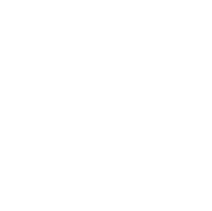Please provide a comprehensive response to the question based on the details in the image: What is the purpose of the image?

The purpose of the image is to serve as a visual catalyst, encouraging viewers to engage with the content and pursue their fitness goals, thereby motivating them to focus on their personal growth within a training environment.